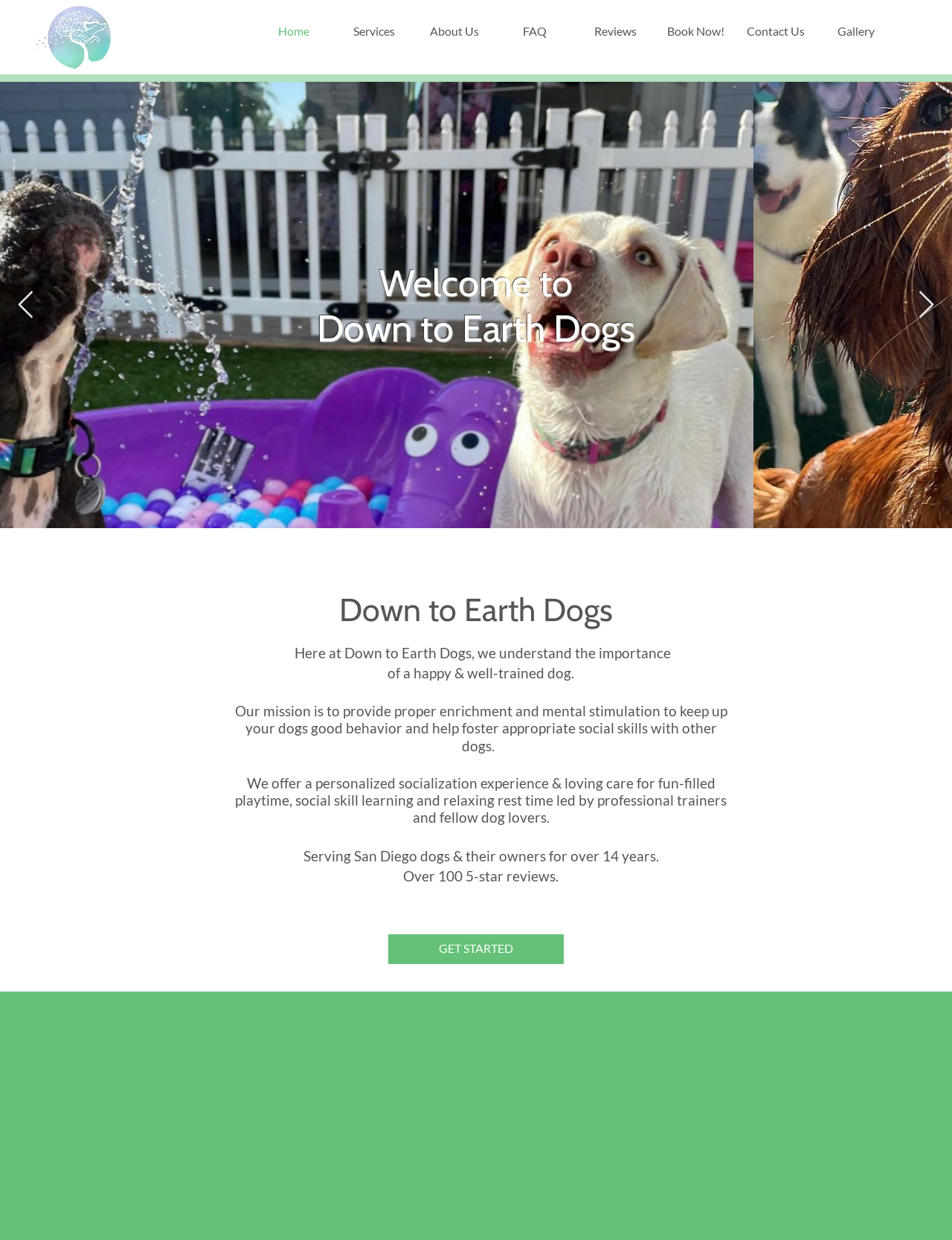Locate the bounding box coordinates of the element I should click to achieve the following instruction: "Navigate to the 'Services' page".

[0.351, 0.01, 0.435, 0.04]